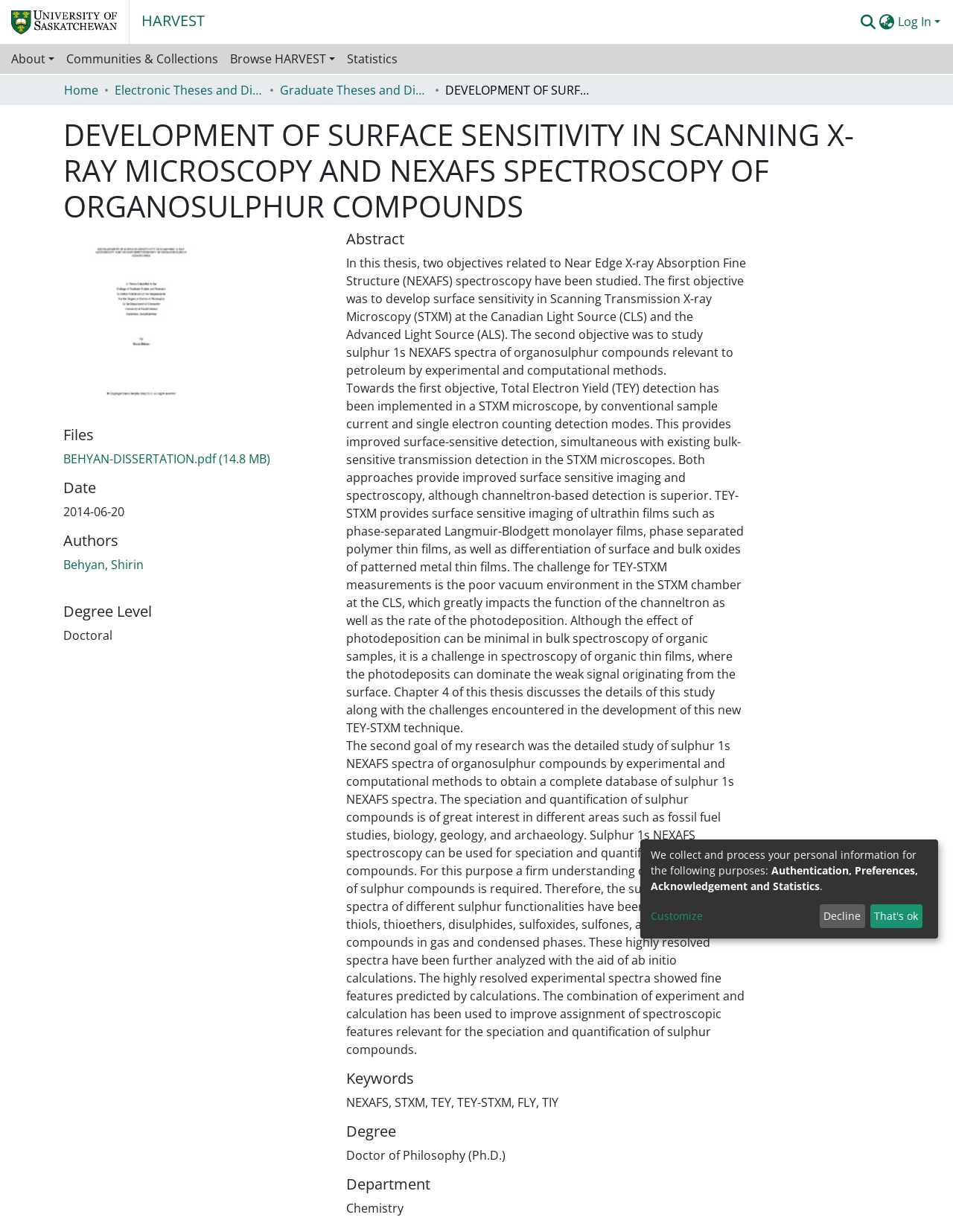Use a single word or phrase to answer the following:
What is the department of the thesis?

Chemistry